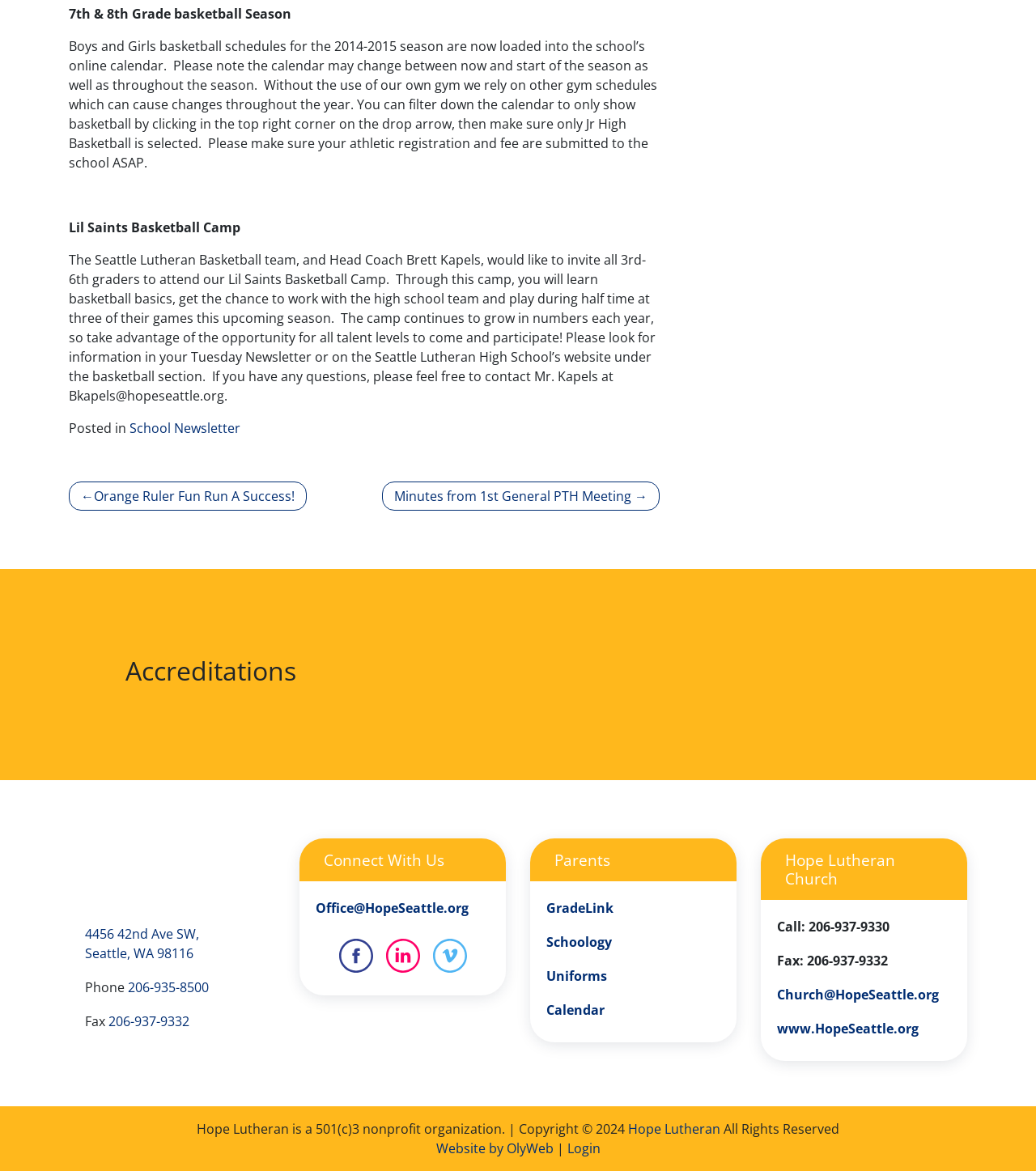Please specify the bounding box coordinates in the format (top-left x, top-left y, bottom-right x, bottom-right y), with values ranging from 0 to 1. Identify the bounding box for the UI component described as follows: www.HopeSeattle.org

[0.75, 0.87, 0.887, 0.886]